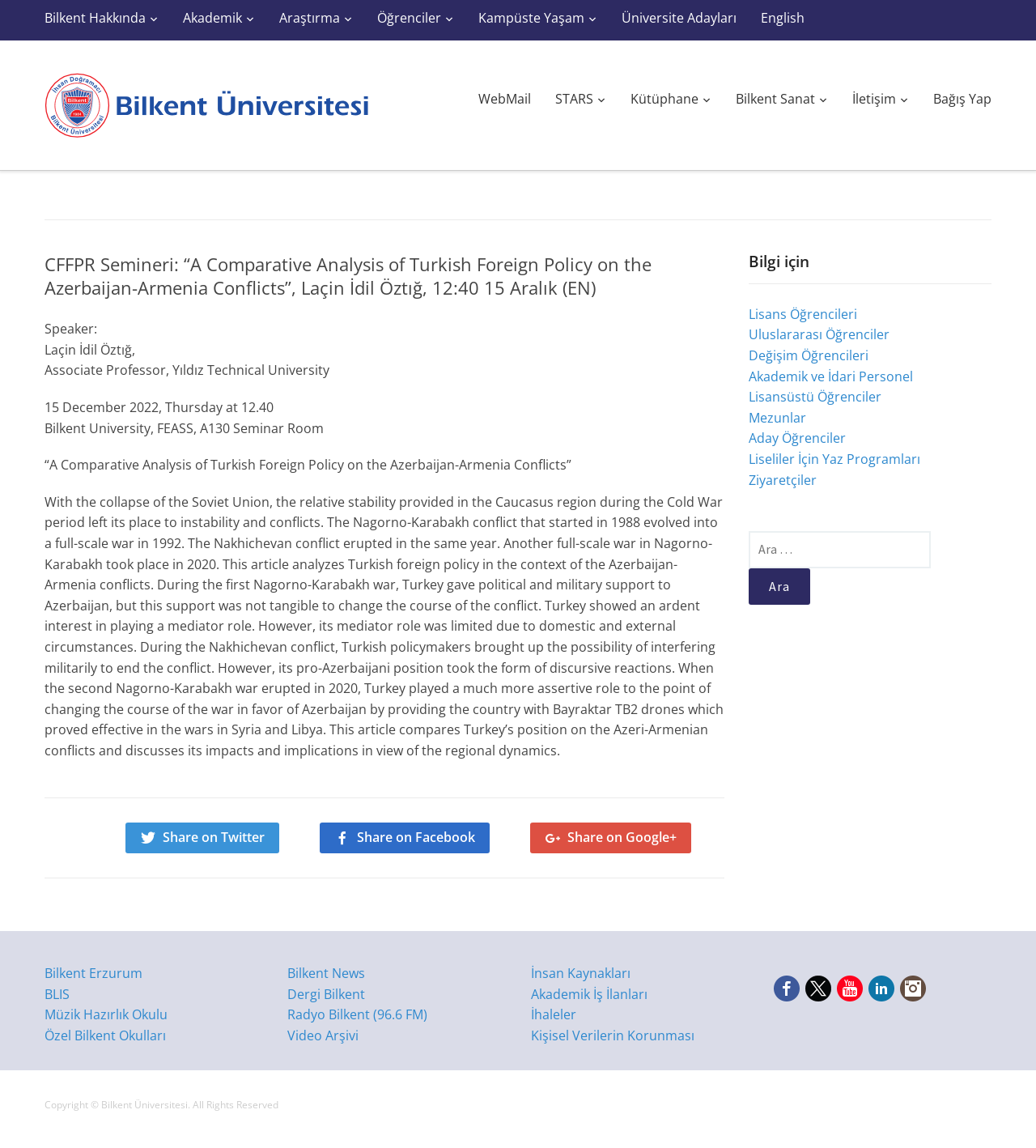Pinpoint the bounding box coordinates of the clickable area needed to execute the instruction: "Click on the 'Bilkent Hakkında' link". The coordinates should be specified as four float numbers between 0 and 1, i.e., [left, top, right, bottom].

[0.043, 0.007, 0.153, 0.026]